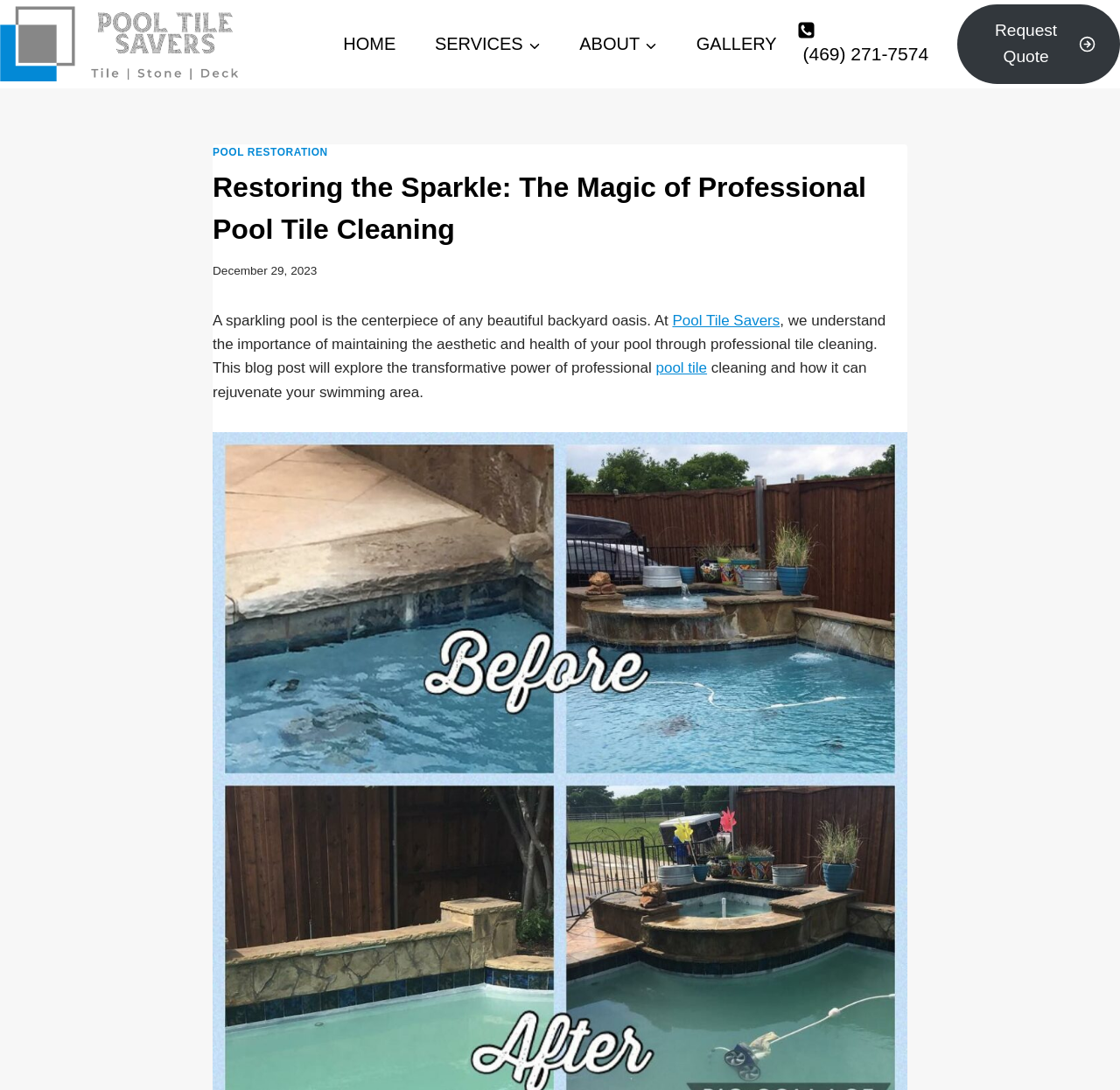Kindly determine the bounding box coordinates for the clickable area to achieve the given instruction: "Click the 'Scroll to top' button".

[0.961, 0.931, 0.977, 0.947]